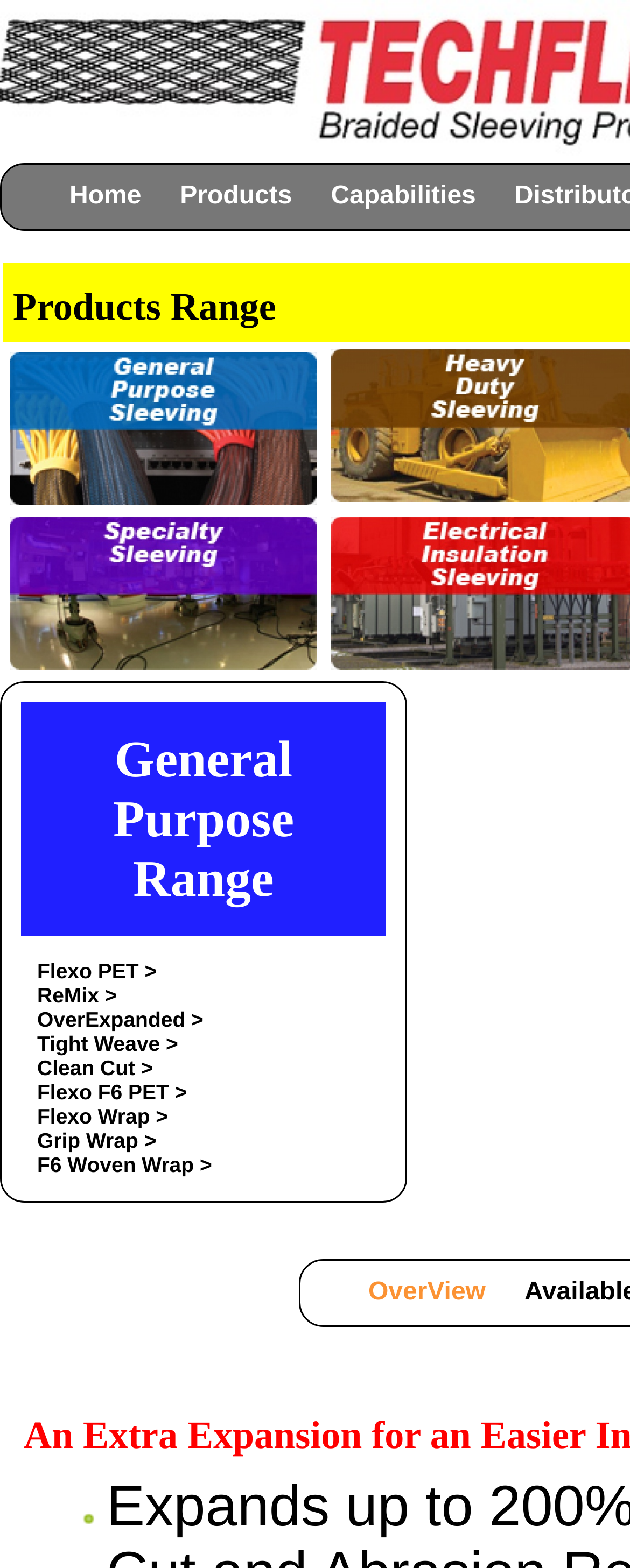Find the bounding box of the UI element described as follows: "(609) 438-8671".

None